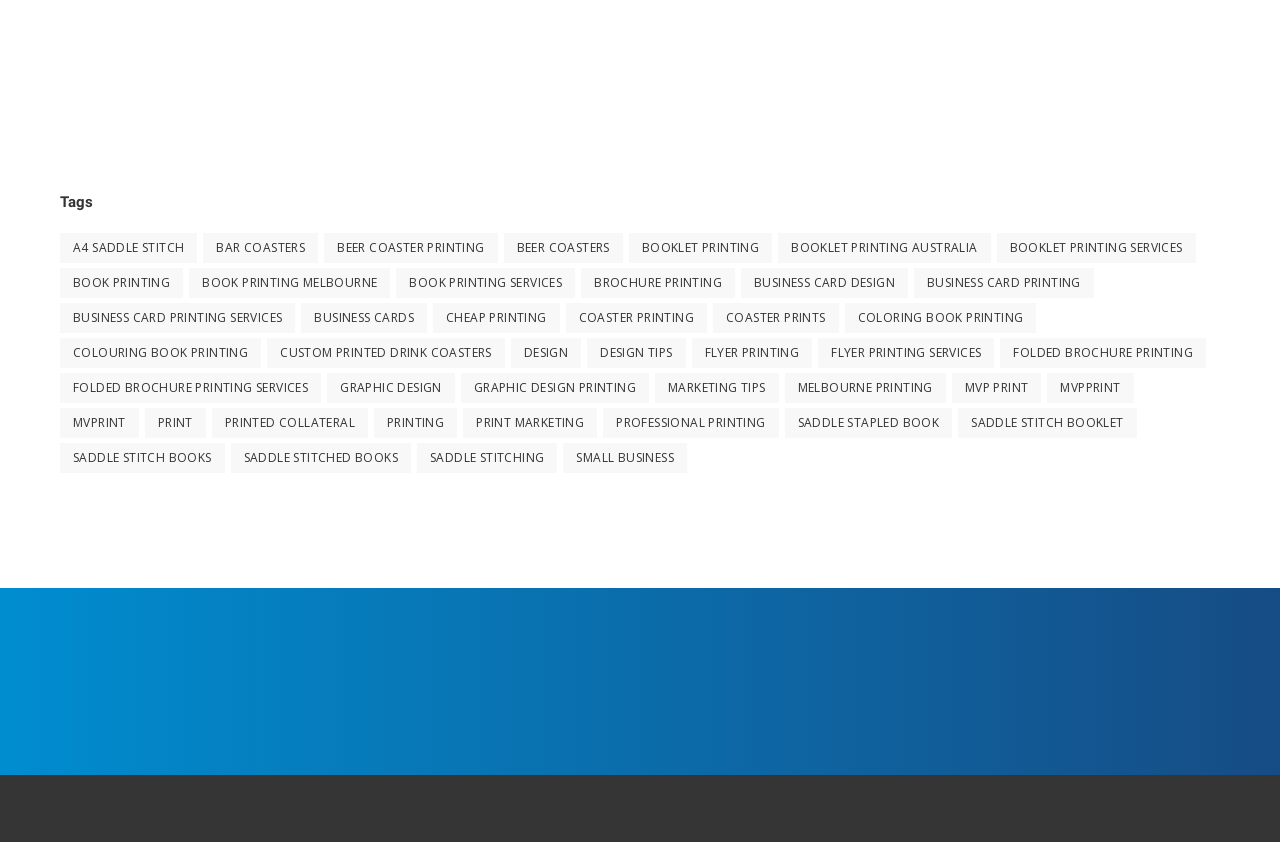Kindly determine the bounding box coordinates for the area that needs to be clicked to execute this instruction: "Click on 'A4 Saddle Stitch'".

[0.047, 0.276, 0.154, 0.312]